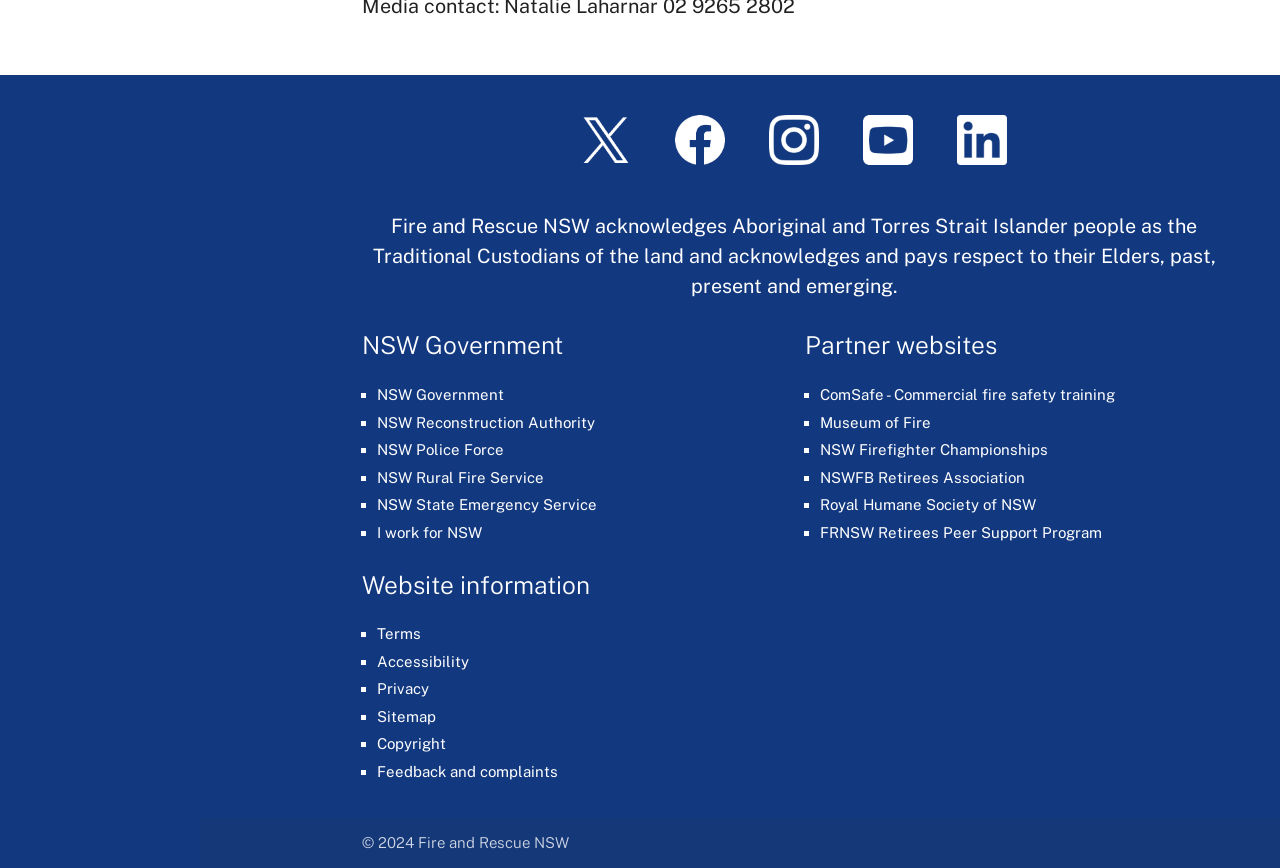What is the acknowledgement statement about?
Kindly give a detailed and elaborate answer to the question.

I found the answer by reading the StaticText element that starts with 'Fire and Rescue NSW acknowledges...' and understanding its content.